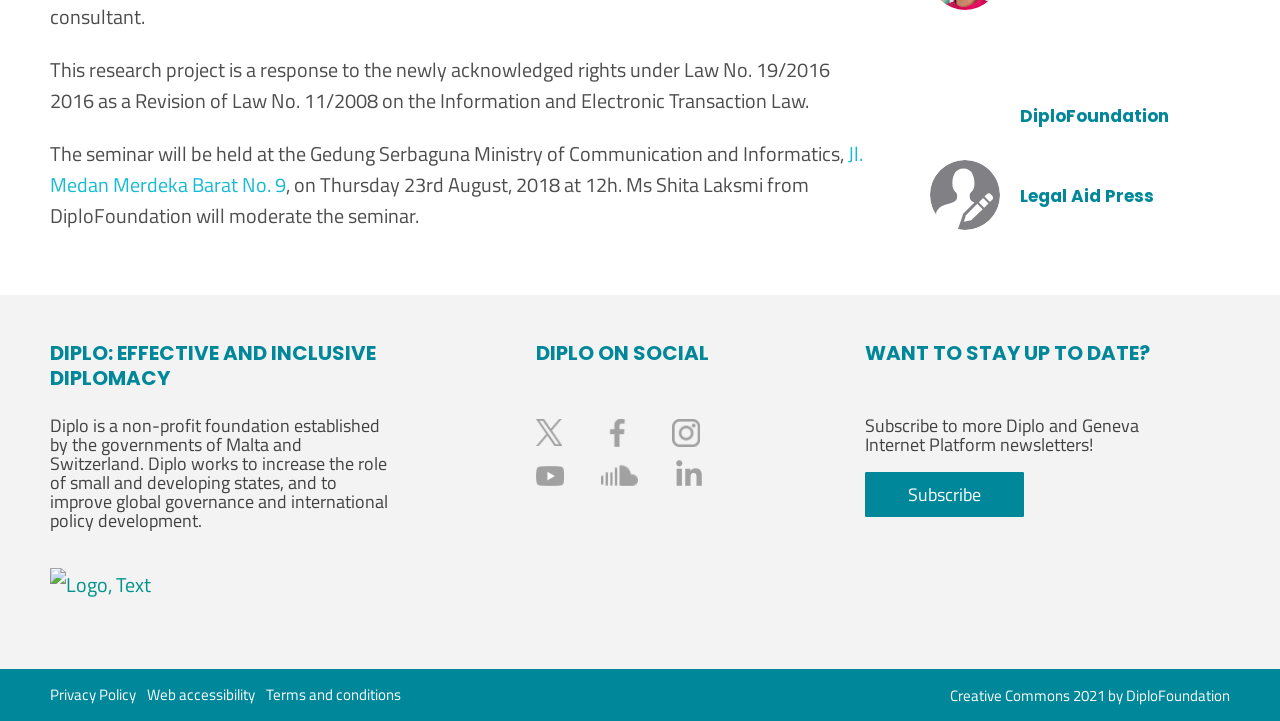Based on the provided description, "About Relais & Châteaux", find the bounding box of the corresponding UI element in the screenshot.

None